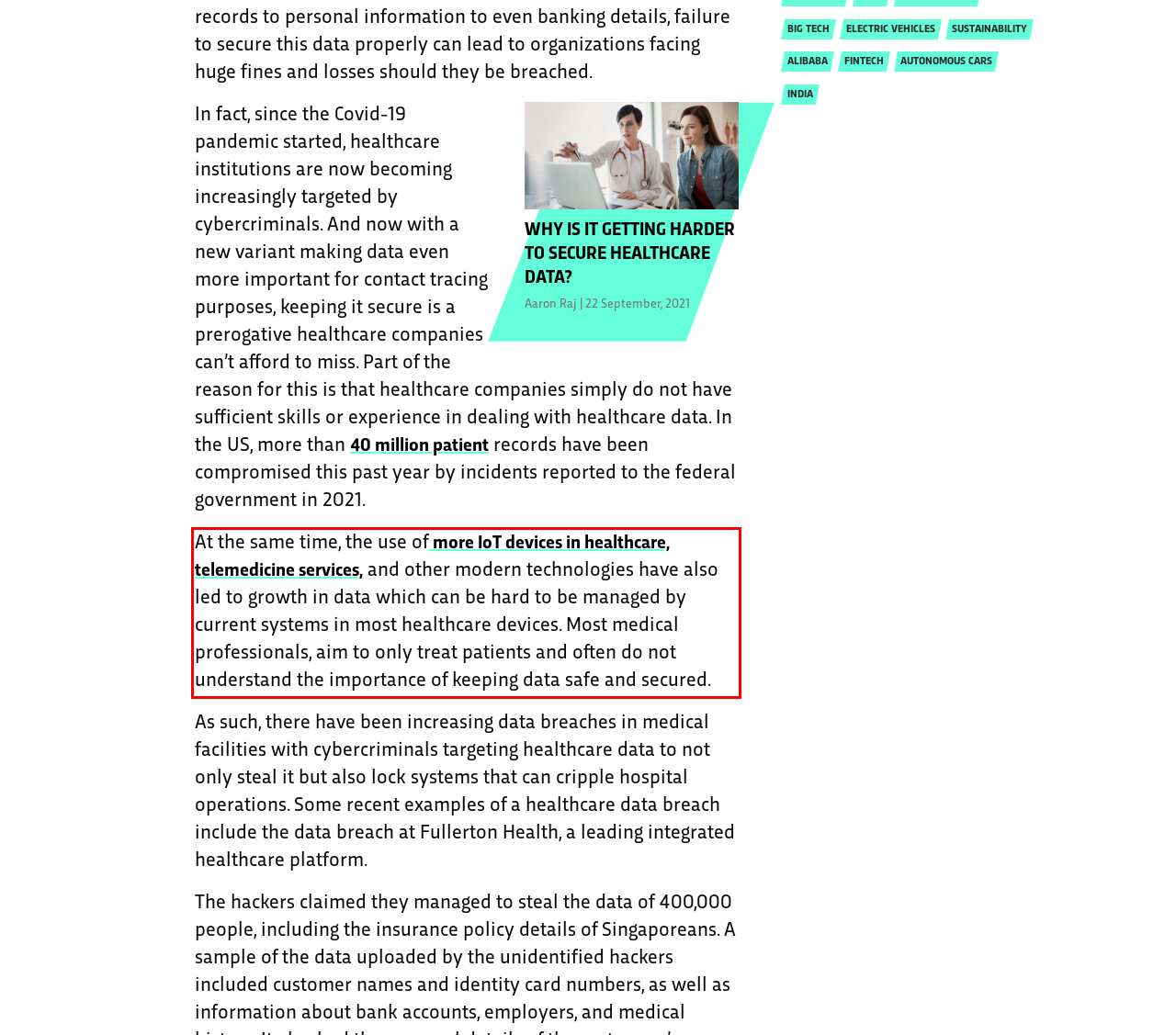You are provided with a screenshot of a webpage featuring a red rectangle bounding box. Extract the text content within this red bounding box using OCR.

At the same time, the use of more IoT devices in healthcare, telemedicine services, and other modern technologies have also led to growth in data which can be hard to be managed by current systems in most healthcare devices. Most medical professionals, aim to only treat patients and often do not understand the importance of keeping data safe and secured.